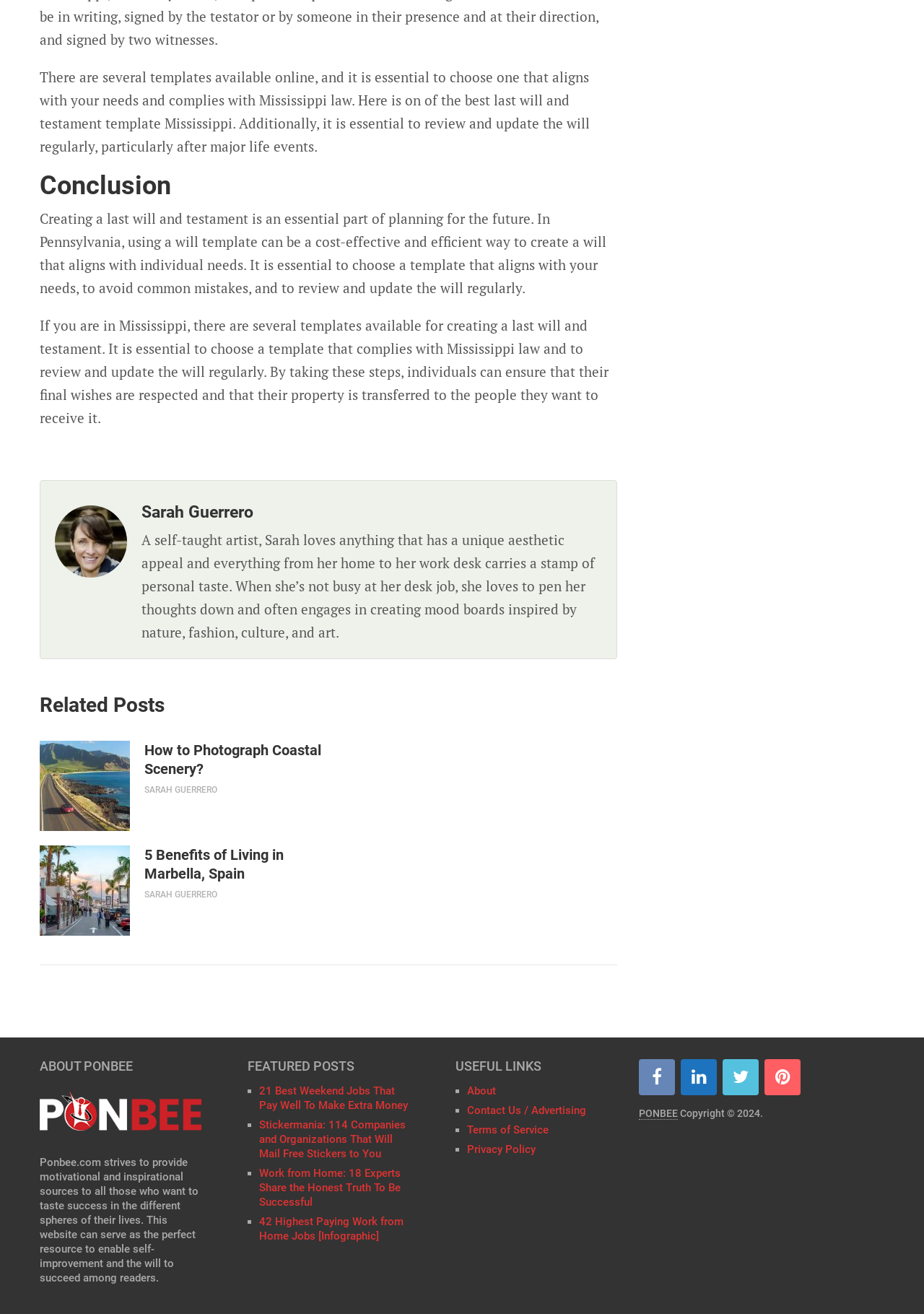Review the image closely and give a comprehensive answer to the question: What is the name of the website?

I determined the answer by looking at the heading 'ABOUT PONBEE' and the link 'PONBEE', which suggests that Ponbee is the name of the website.